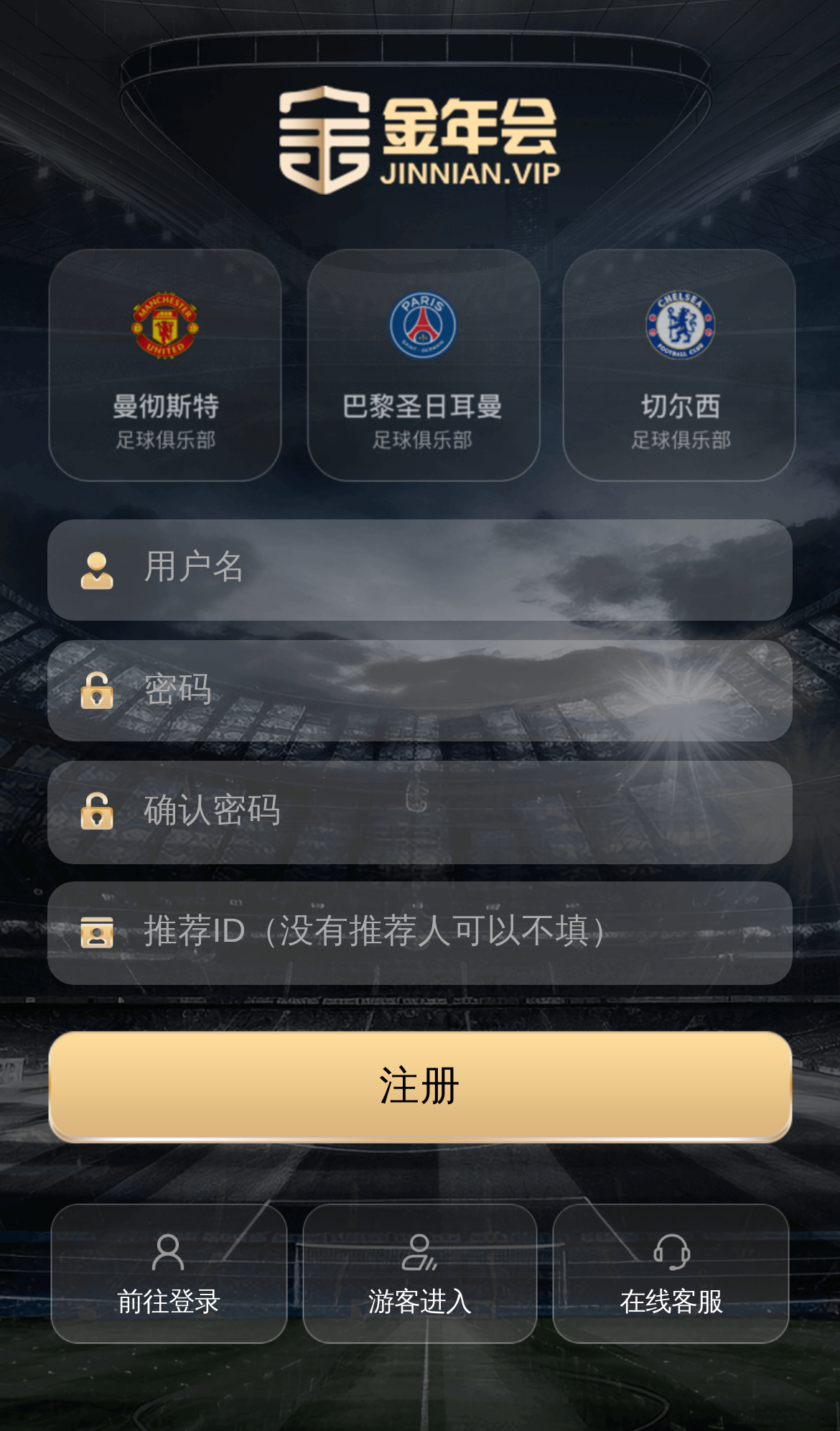Identify the bounding box coordinates of the part that should be clicked to carry out this instruction: "register".

[0.056, 0.72, 0.944, 0.8]